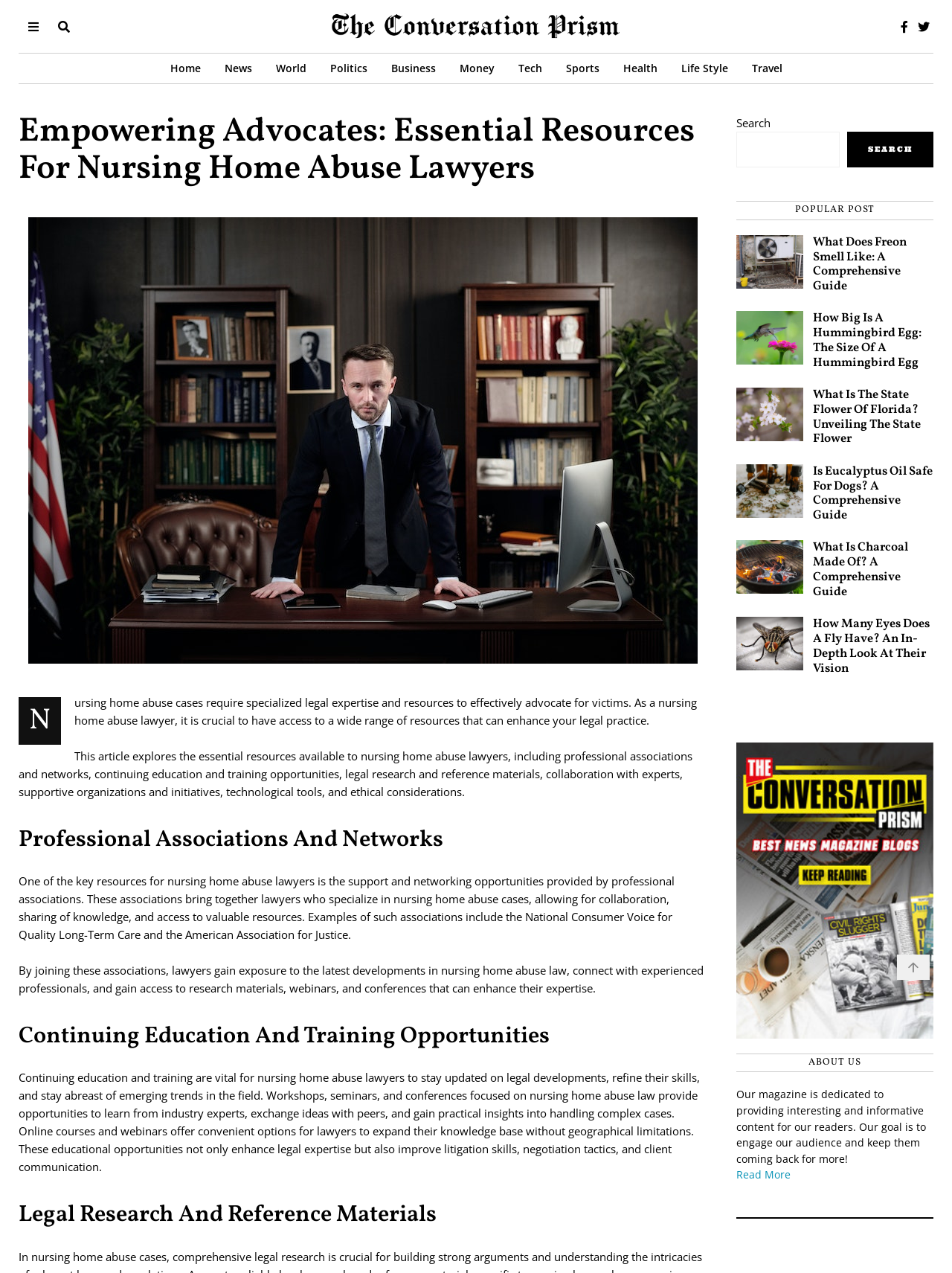Determine the bounding box coordinates for the area that needs to be clicked to fulfill this task: "Read the 'What Does Freon Smell Like' article". The coordinates must be given as four float numbers between 0 and 1, i.e., [left, top, right, bottom].

[0.854, 0.185, 0.98, 0.231]